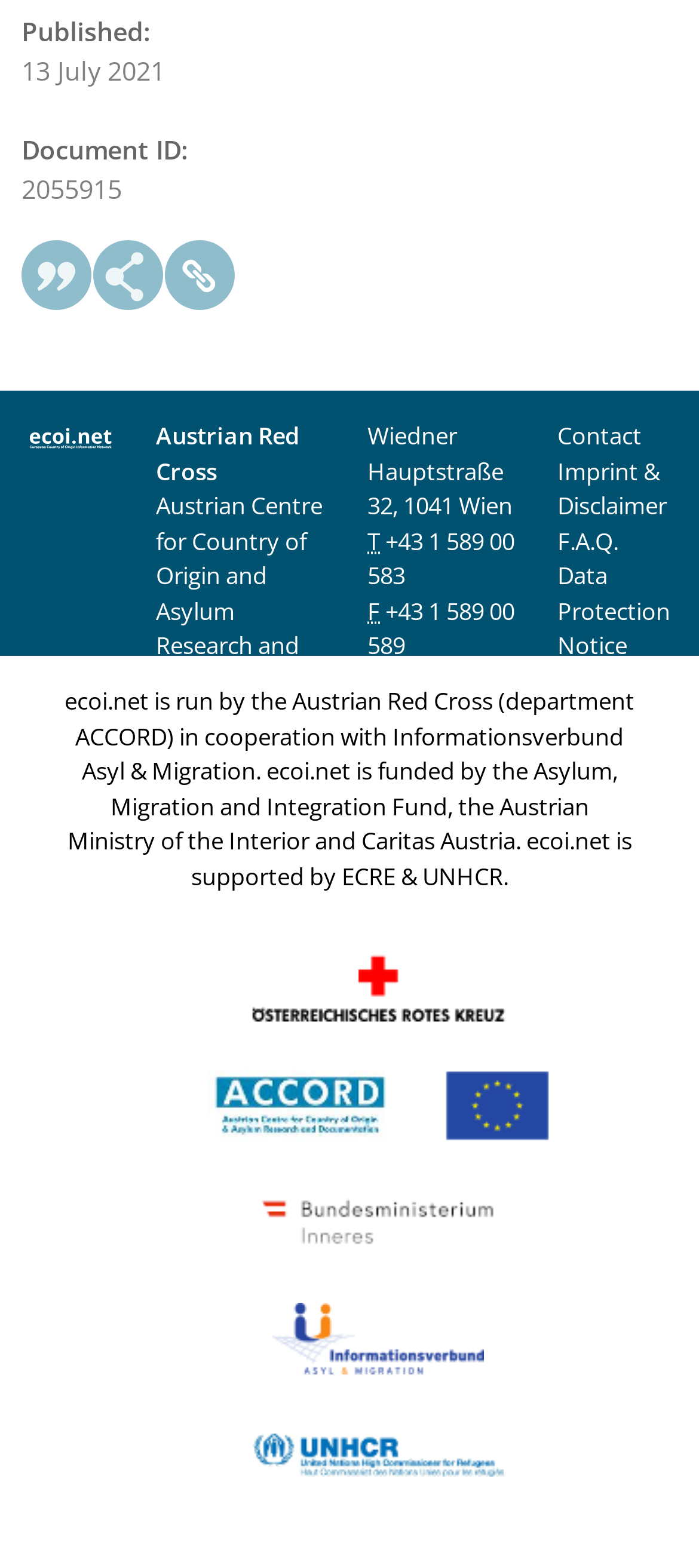Please determine the bounding box coordinates for the element that should be clicked to follow these instructions: "View the 'Imprint & Disclaimer'".

[0.797, 0.29, 0.954, 0.333]